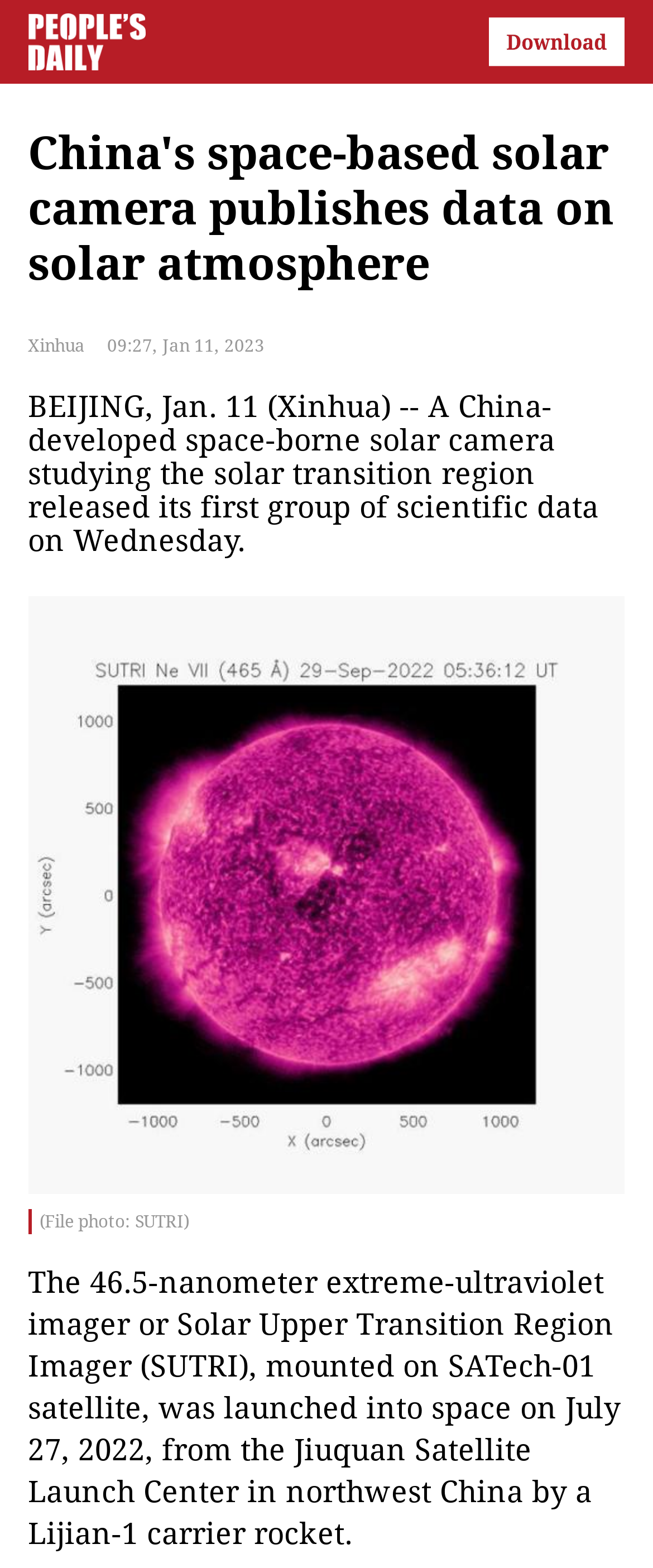Provide a thorough description of this webpage.

The webpage appears to be a news article about a China-developed space-borne solar camera. At the top of the page, there is a logo image of "People's Daily English language App" on the left side, and another image on the right side, which seems to be a banner or a advertisement. 

Below the logo image, there is a news headline "Xinhua" followed by a timestamp "09:27, Jan 11, 2023" on the same line. Underneath, there is a paragraph of text describing the news article, which mentions a China-developed space-borne solar camera releasing its first group of scientific data on Wednesday.

On the right side of the page, there is a large image that takes up most of the space, which is likely a photo related to the news article. Below the image, there is a caption "(File photo: SUTRI)" and another paragraph of text that provides more details about the solar camera, including its launch date and location.

Overall, the webpage has a simple layout with a clear structure, featuring a news headline, a paragraph of text, an image, and a caption.